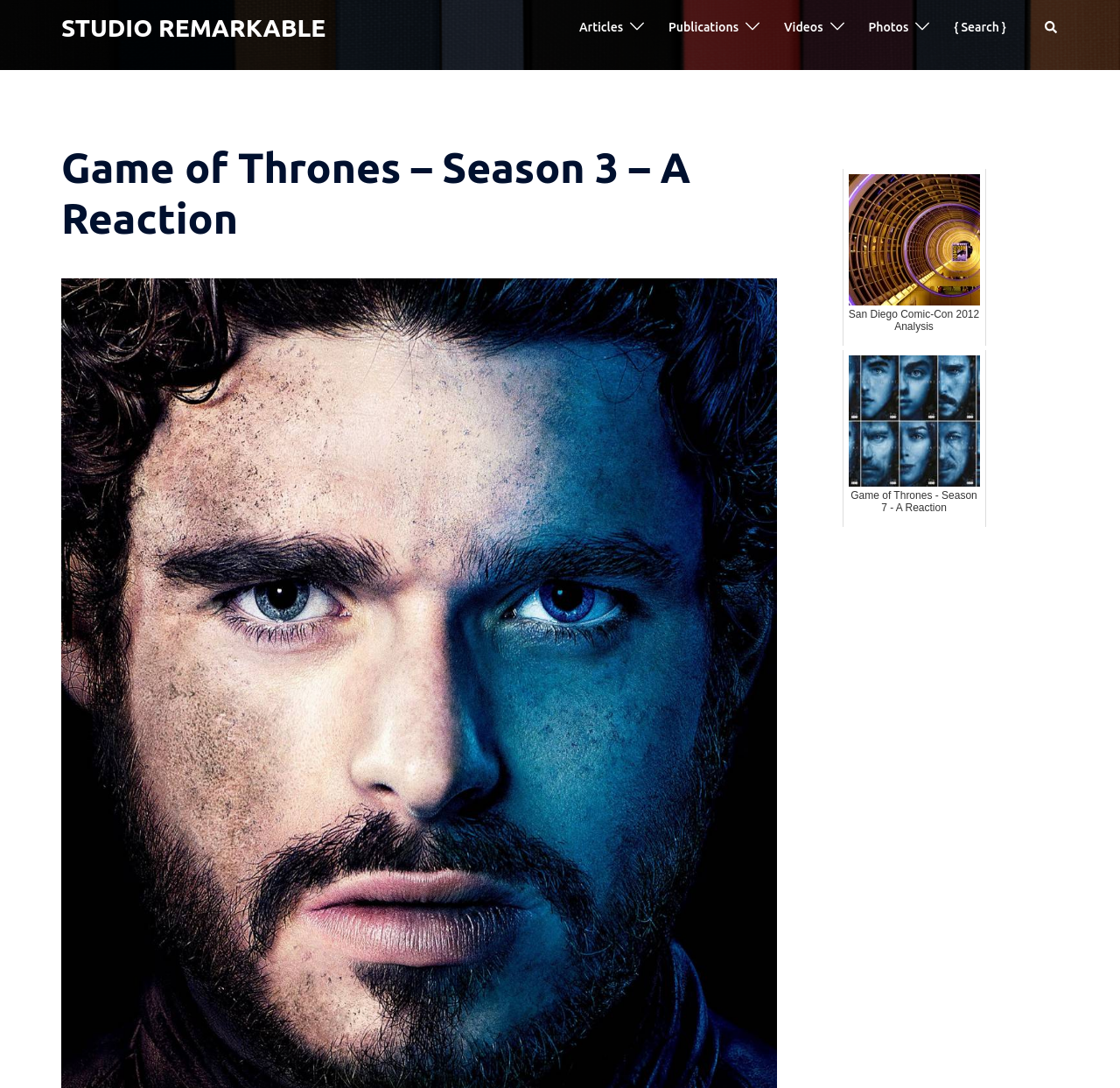How many related links are there?
From the details in the image, answer the question comprehensively.

There are two related links on the webpage, which are 'San Diego Comic-Con 2012 Analysis' and 'Game of Thrones - Season 7 - A Reaction'. These links are located below the main heading and are related to the topic of Game of Thrones.